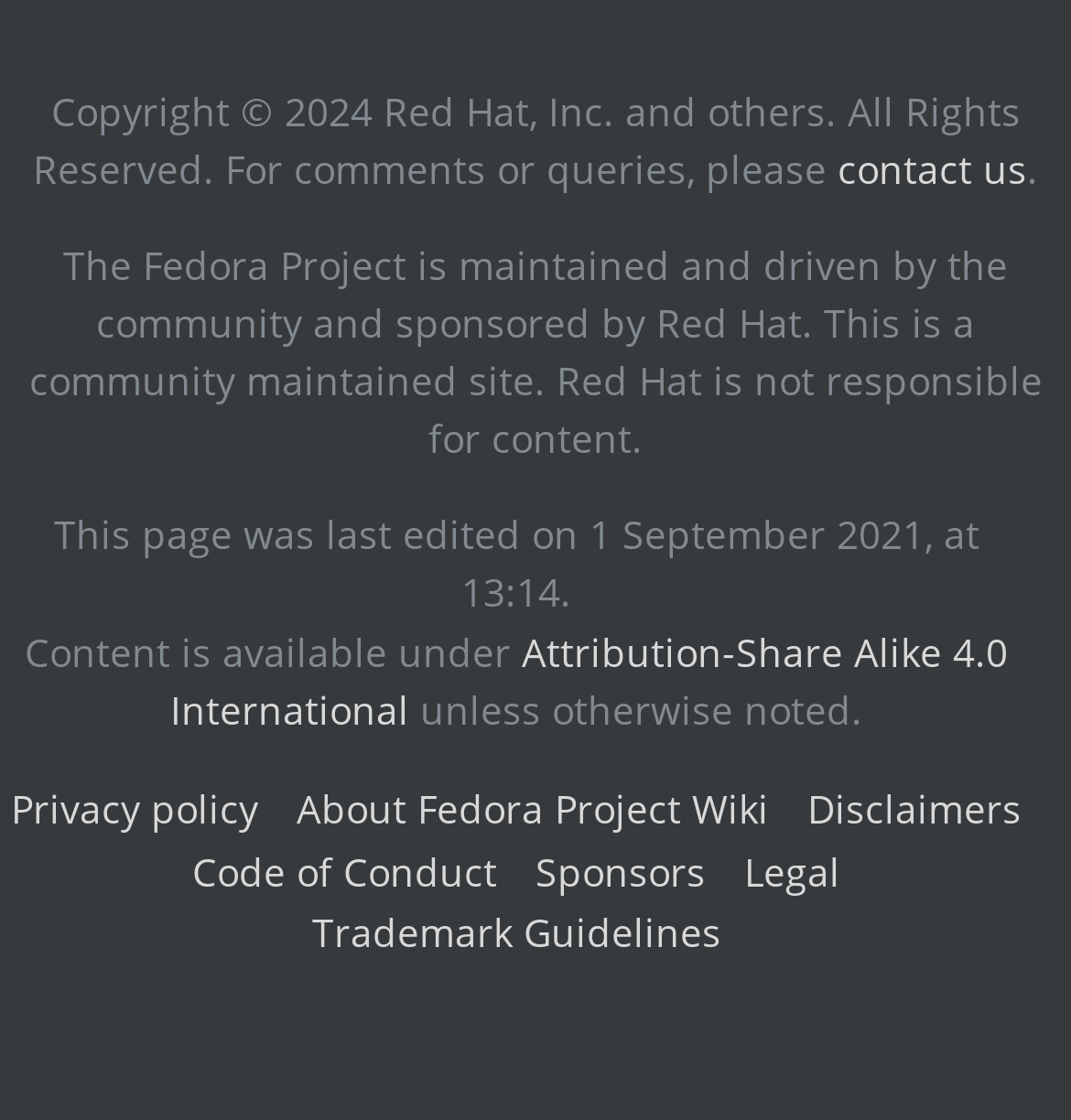Based on the image, give a detailed response to the question: When was the page last edited?

The page was last edited on 1 September 2021, at 13:14, as stated in the StaticText element with bounding box coordinates [0.05, 0.453, 0.914, 0.551].